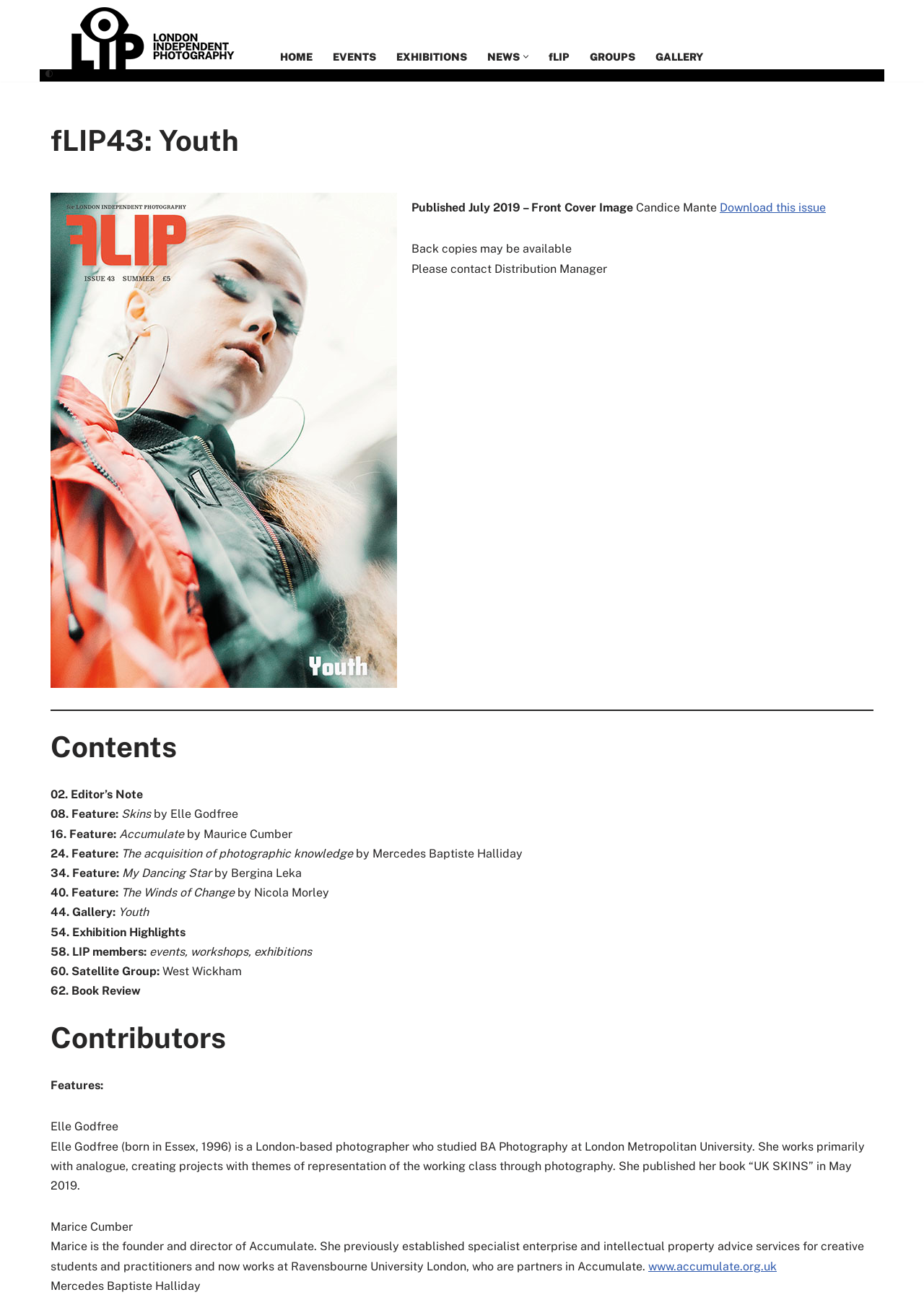Give a short answer using one word or phrase for the question:
What is the theme of the current issue?

Youth